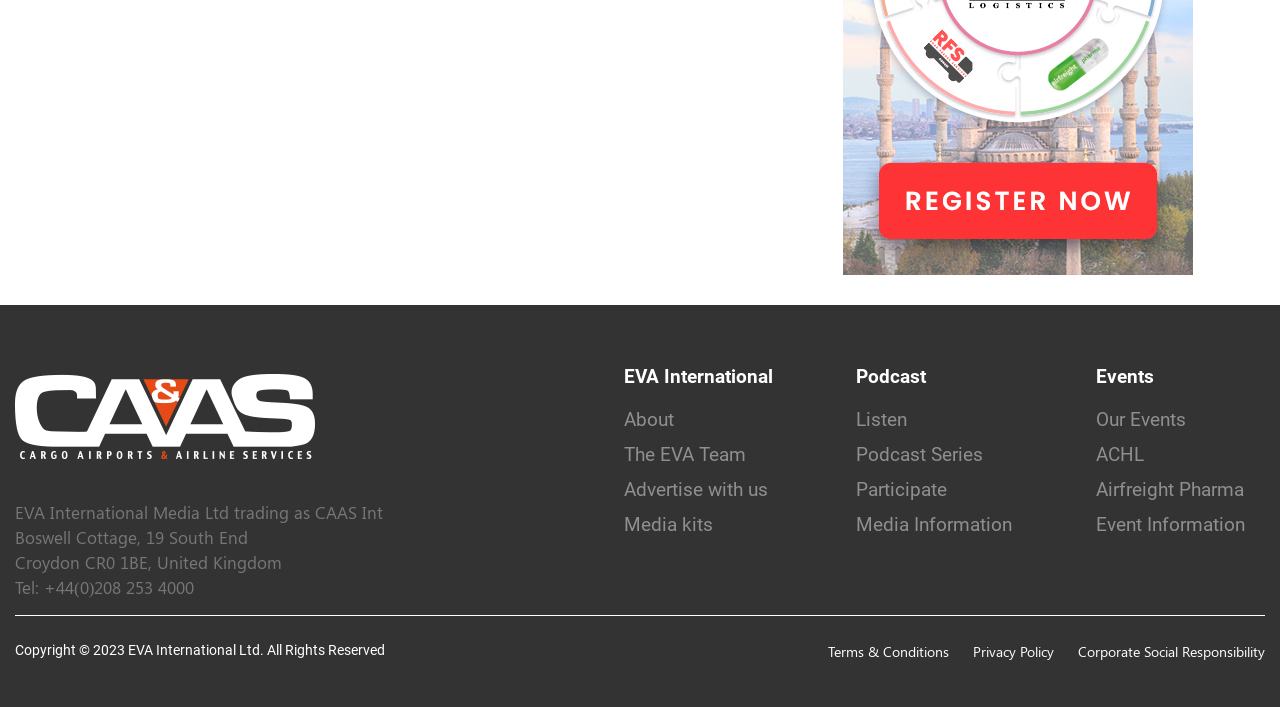Determine the bounding box coordinates of the region I should click to achieve the following instruction: "Learn about EVA International". Ensure the bounding box coordinates are four float numbers between 0 and 1, i.e., [left, top, right, bottom].

[0.487, 0.516, 0.604, 0.548]